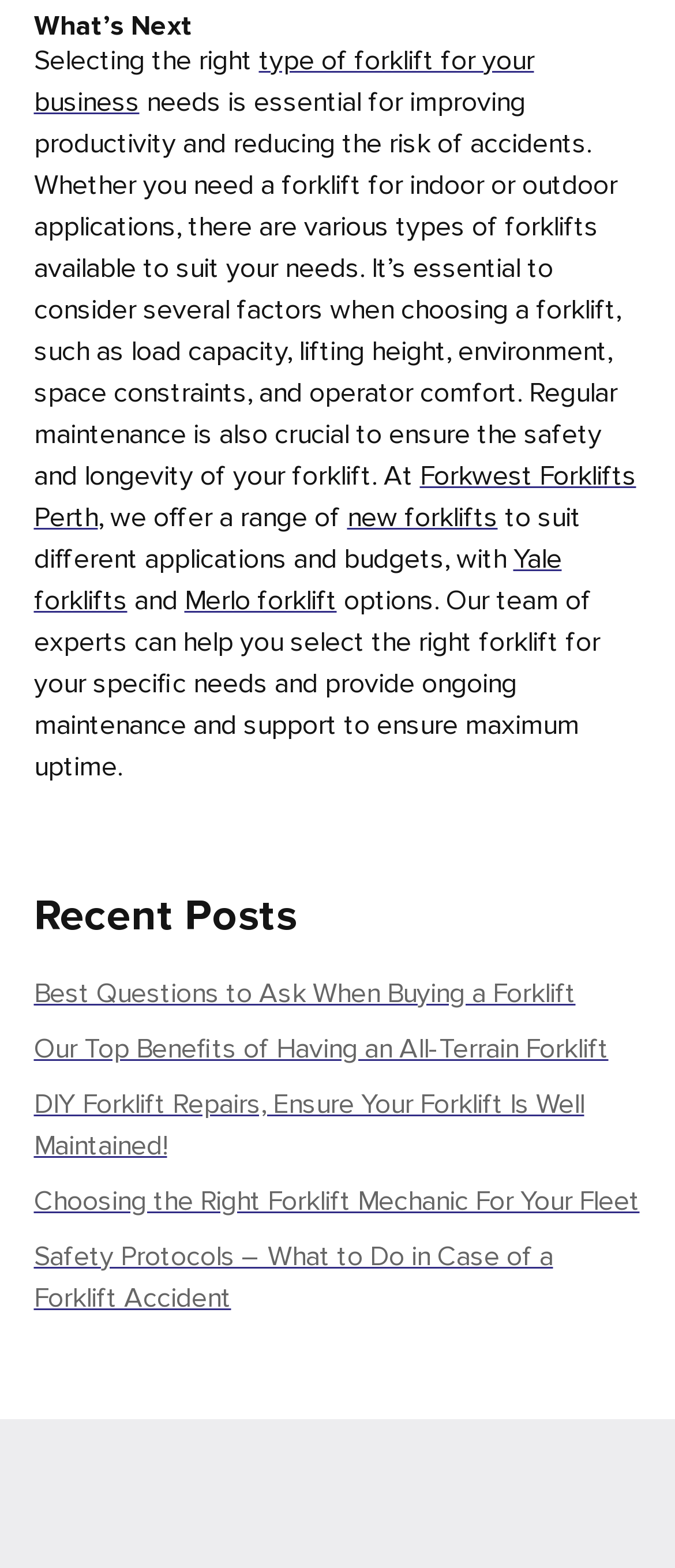What is the name of the company mentioned on the webpage?
Look at the screenshot and give a one-word or phrase answer.

Forkwest Forklifts Perth